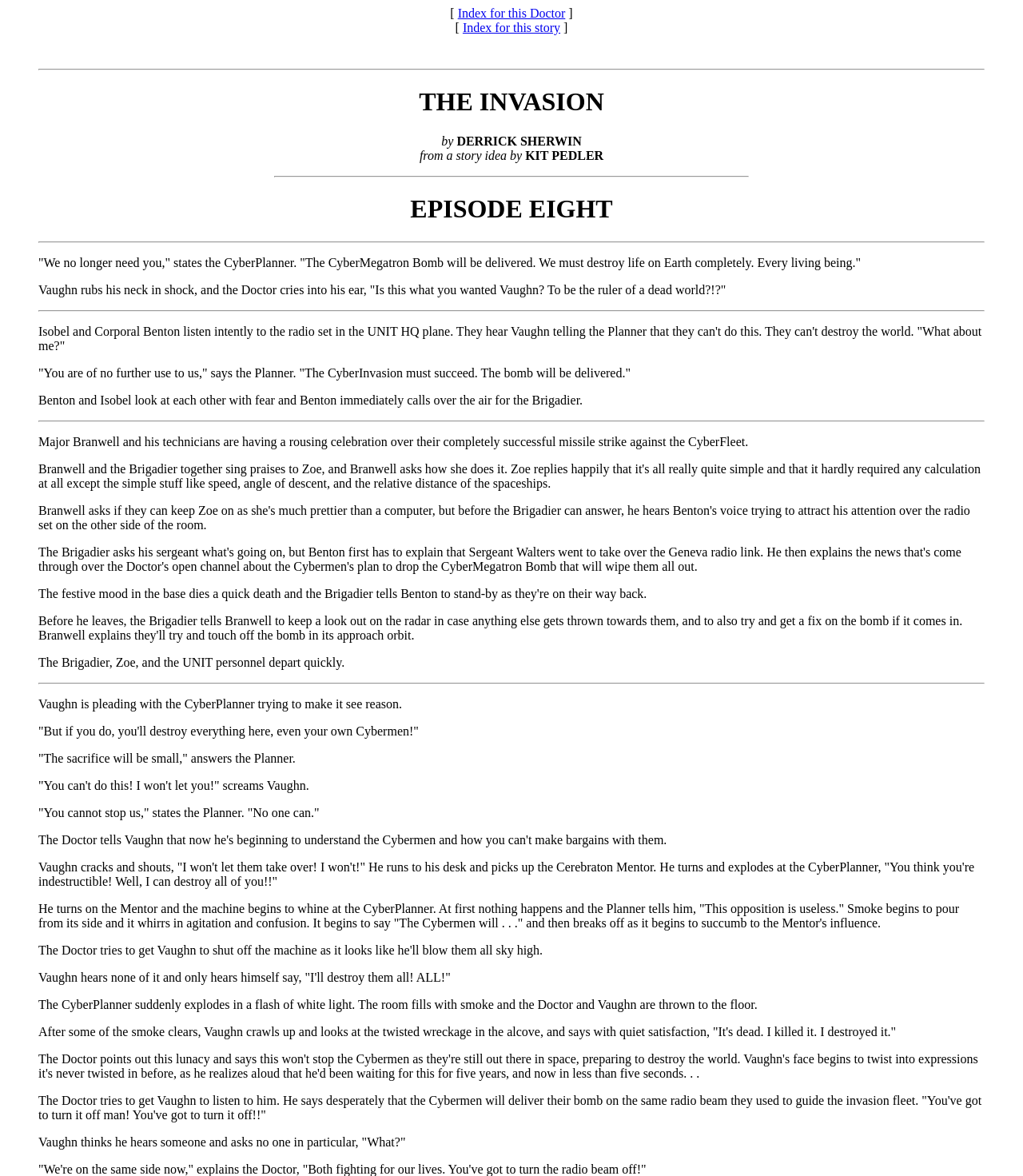Generate a detailed explanation of the webpage's features and information.

This webpage appears to be a summary of an episode of a TV show, specifically "Invasion (8)" of a Doctor Who series. At the top of the page, there are two links, "Index for this Doctor" and "Index for this story", which are positioned side by side. Below these links, there is a horizontal separator line.

The main content of the page is divided into sections, each separated by a horizontal separator line. The first section has a heading "THE INVASION" in a large font, followed by the credits "by DERRICK SHERWIN" and "from a story idea by KIT PEDLER". 

The subsequent sections describe the storyline of the episode, with quotes from the characters and descriptions of the scenes. The text is arranged in a linear fashion, with each section building on the previous one to tell the story. There are no images on the page.

The story appears to revolve around the Doctor and his companions trying to stop the Cybermen from destroying the Earth. The plot unfolds with the CyberPlanner giving orders to destroy the planet, and the Doctor and Vaughn trying to reason with him. The story takes a dramatic turn when Vaughn uses the Cerebraton Mentor to destroy the CyberPlanner, and the Doctor tries to convince Vaughn to turn off the radio beam that is guiding the Cybermen's bomb.